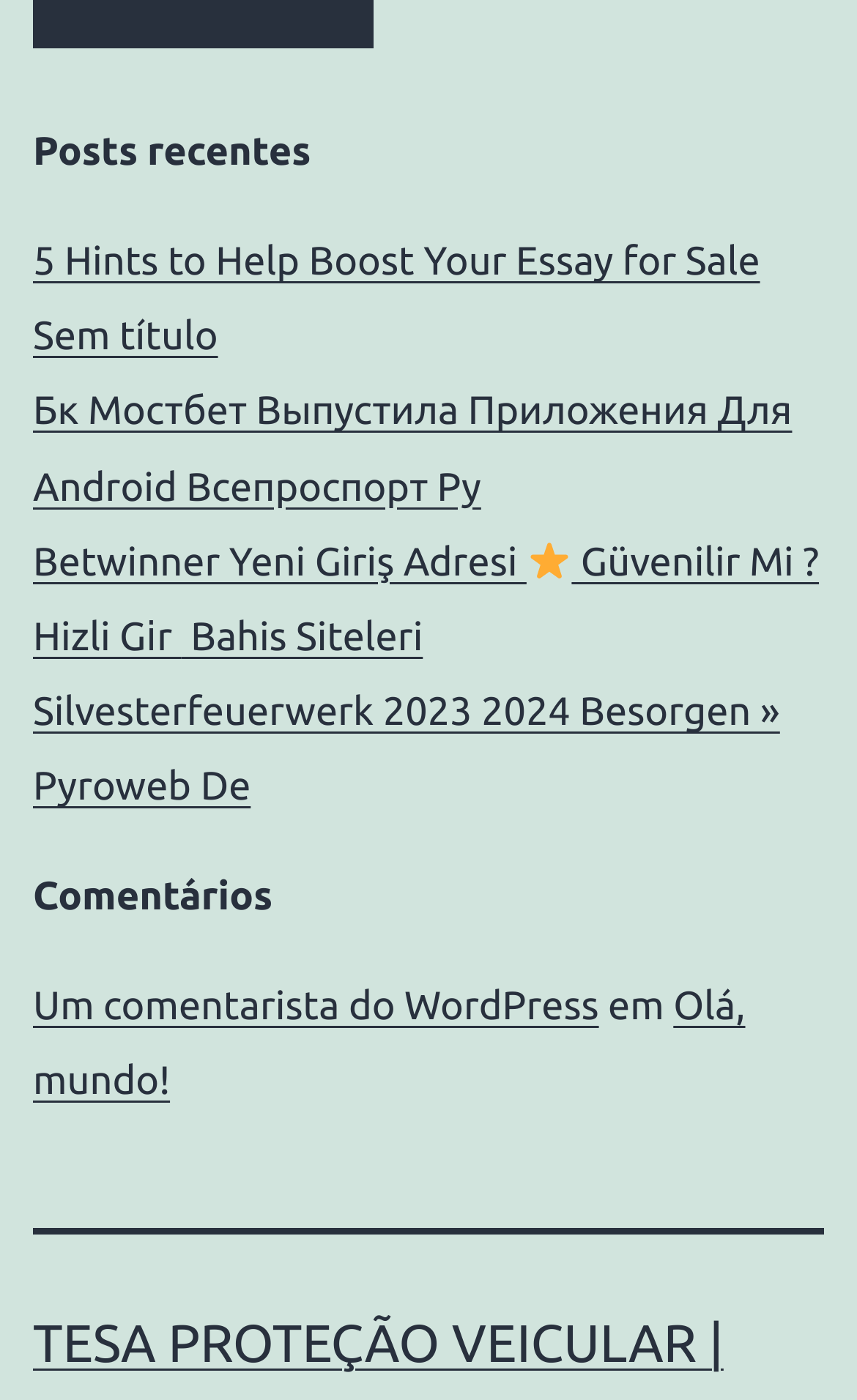Answer in one word or a short phrase: 
How many posts are listed on the webpage?

5